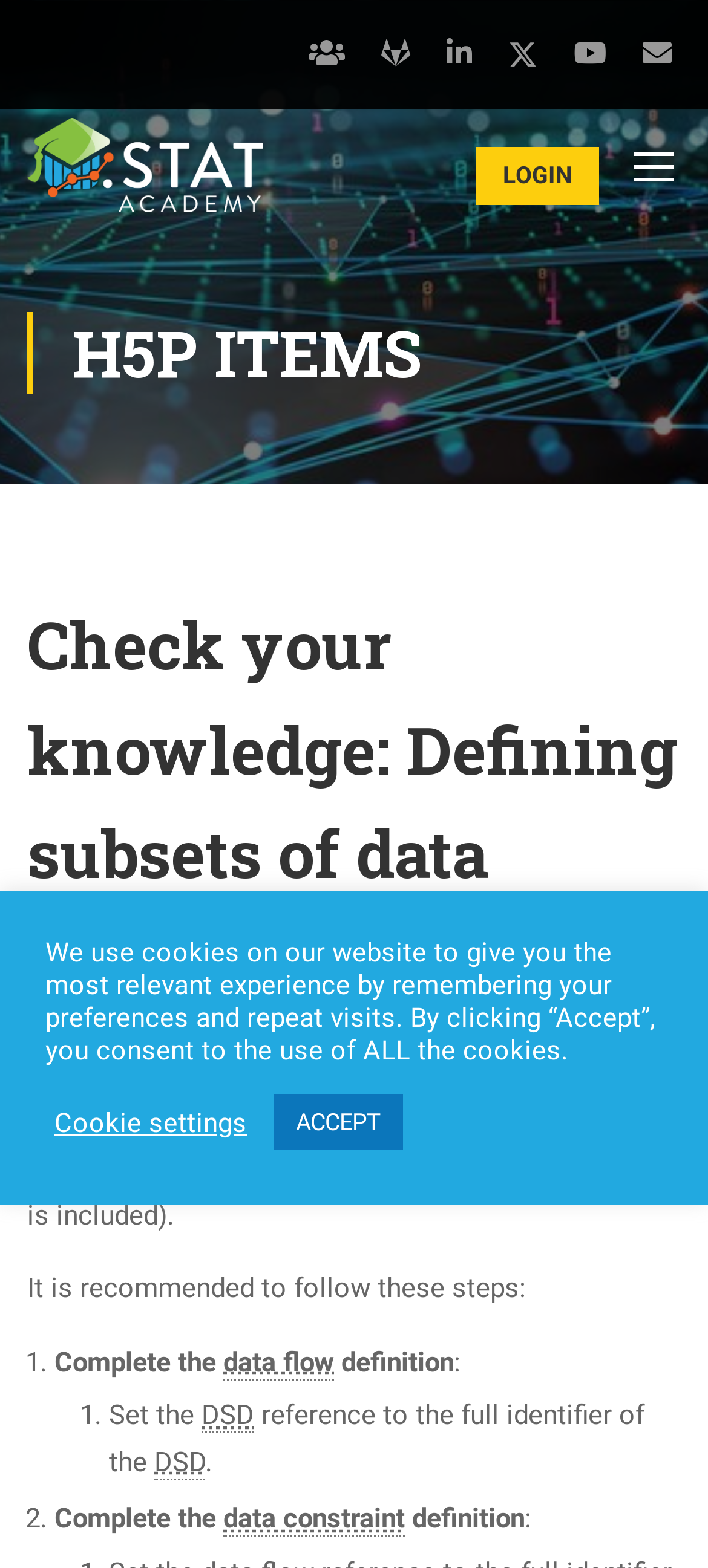Refer to the image and provide an in-depth answer to the question: 
What is a DSD?

The abbreviation 'DSD' stands for 'Data structure definition' which is defined as 'Well-defined structure of the data table with a list of components and links to lists of component names and of possible values' and is located in the text 'Set the DSD reference to the full identifier of the'.